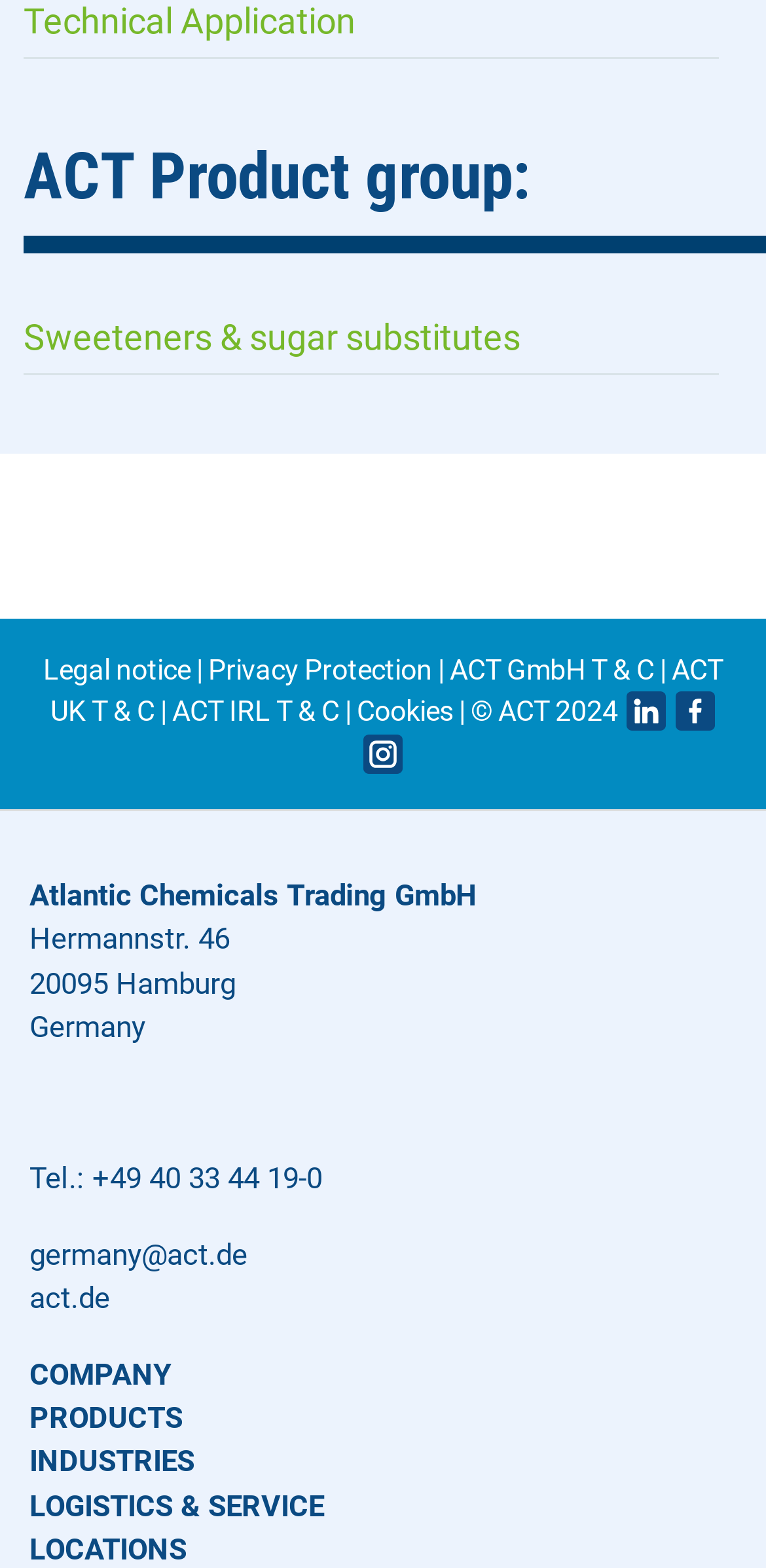Identify the bounding box coordinates necessary to click and complete the given instruction: "Go to Legal notice".

[0.056, 0.417, 0.249, 0.438]